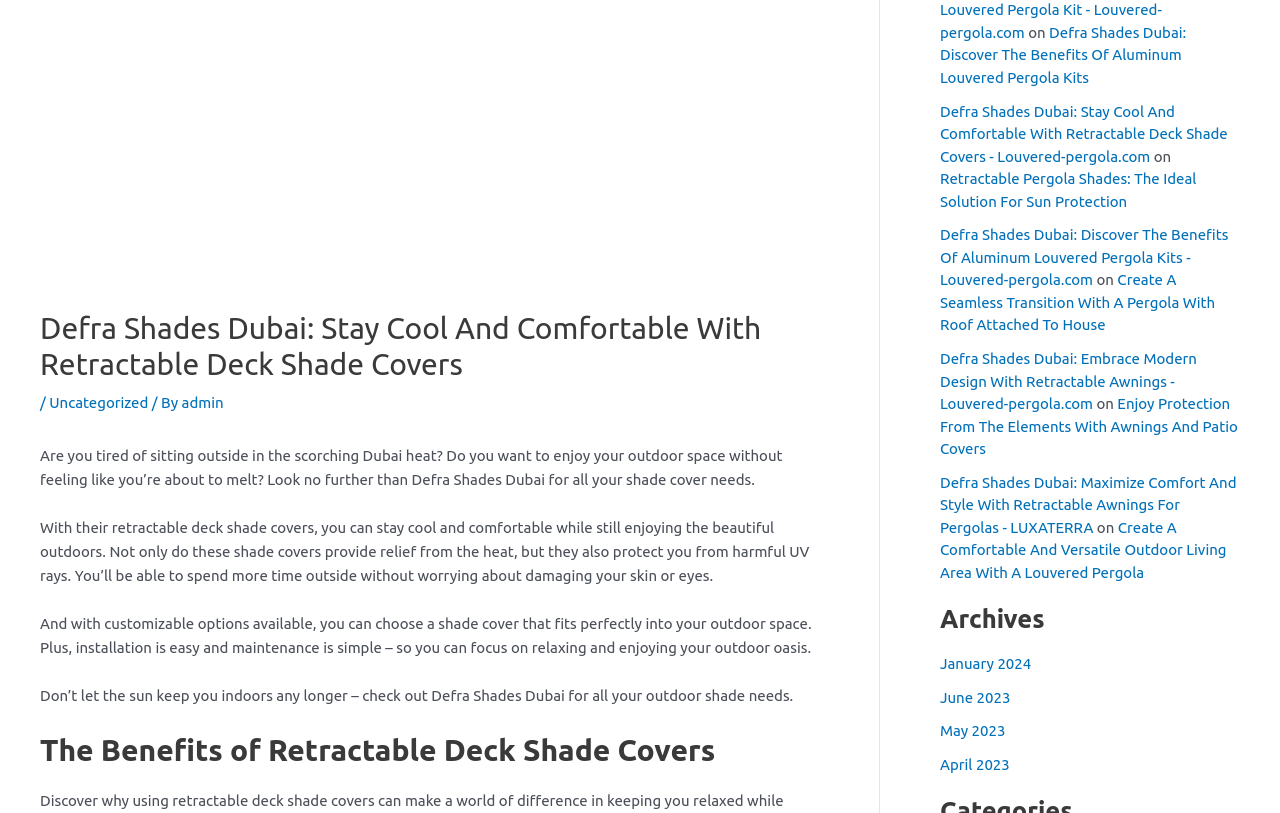Identify the bounding box for the described UI element. Provide the coordinates in (top-left x, top-left y, bottom-right x, bottom-right y) format with values ranging from 0 to 1: 3: Attach by Stratagem

None